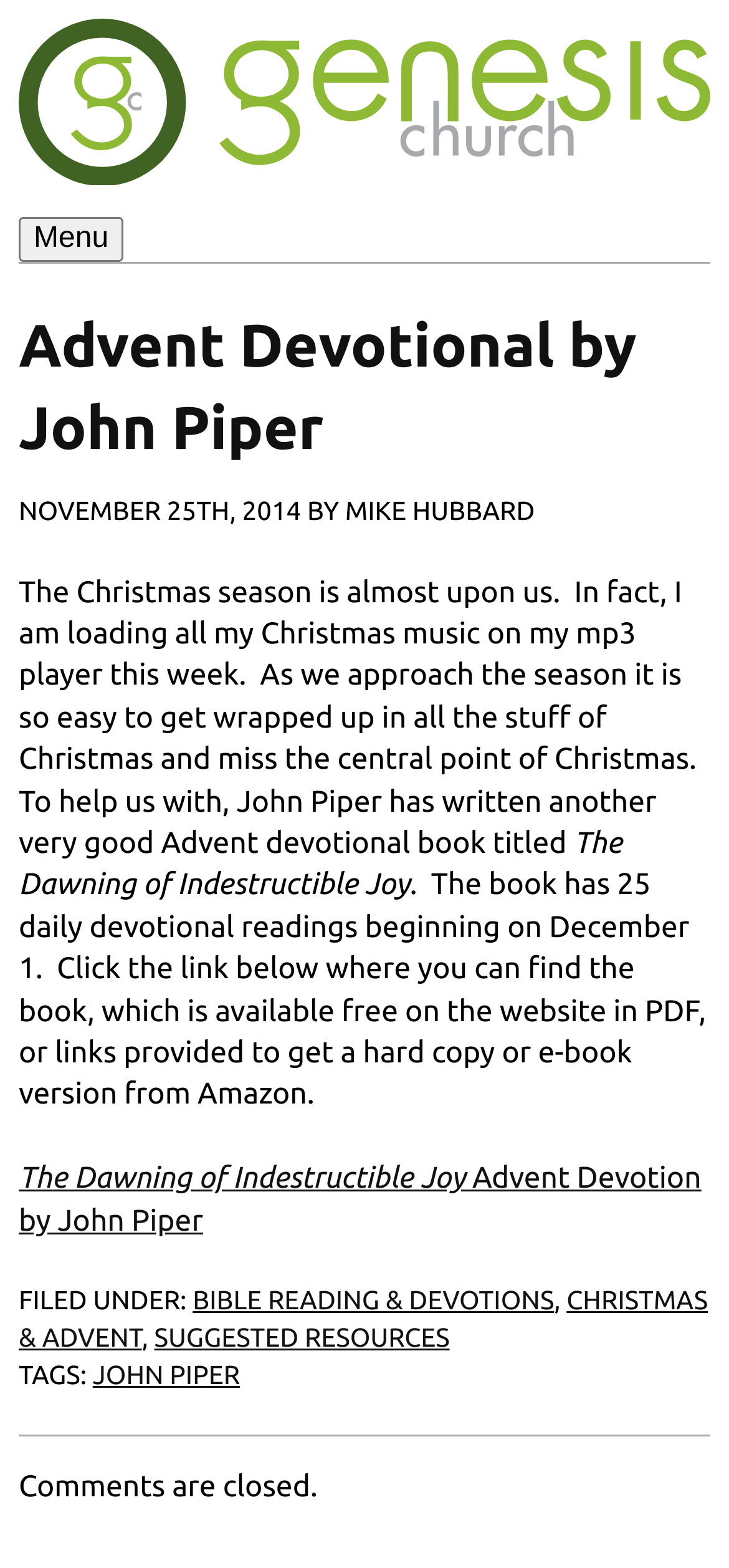Based on the image, provide a detailed response to the question:
Are comments allowed on this article?

The answer can be found in the text 'Comments are closed.' which indicates that comments are not allowed on this article.